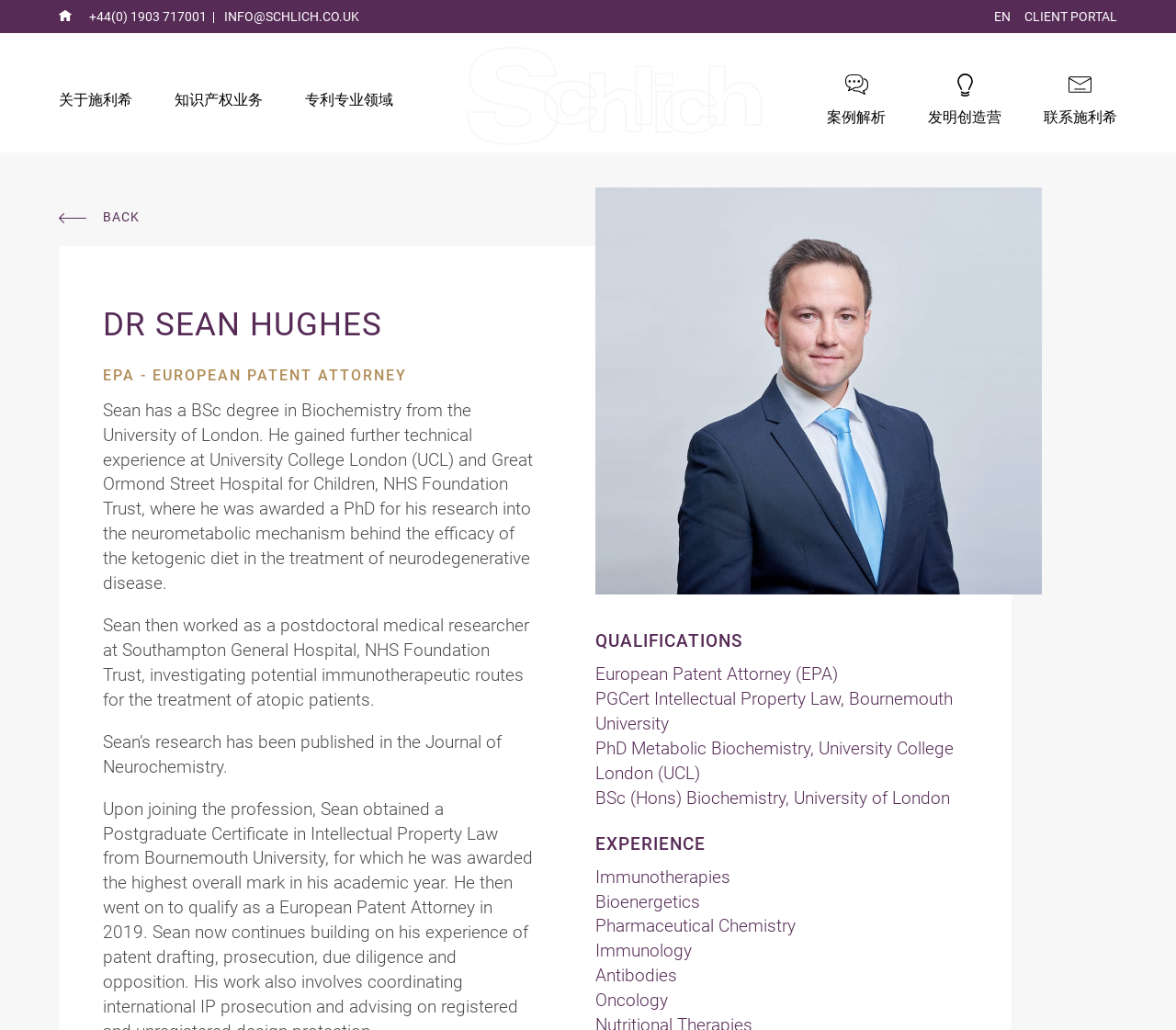Locate the bounding box of the UI element described in the following text: "Back".

[0.05, 0.205, 0.119, 0.218]